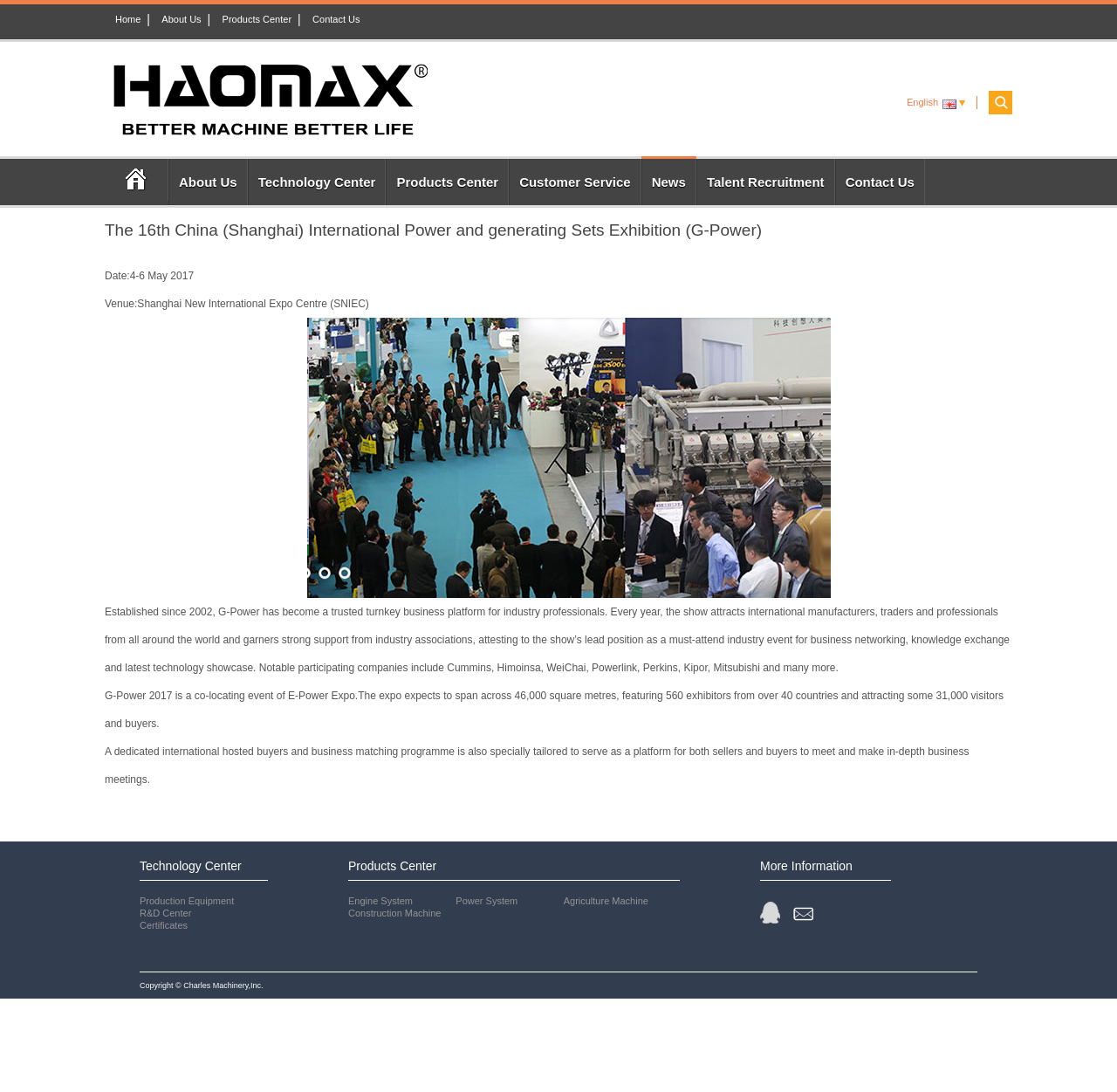How many links are there in the top navigation menu?
Please give a detailed answer to the question using the information shown in the image.

The top navigation menu contains links to 'Home', 'About Us', 'Products Center', and 'Contact Us', which can be found by examining the links at the top of the webpage.